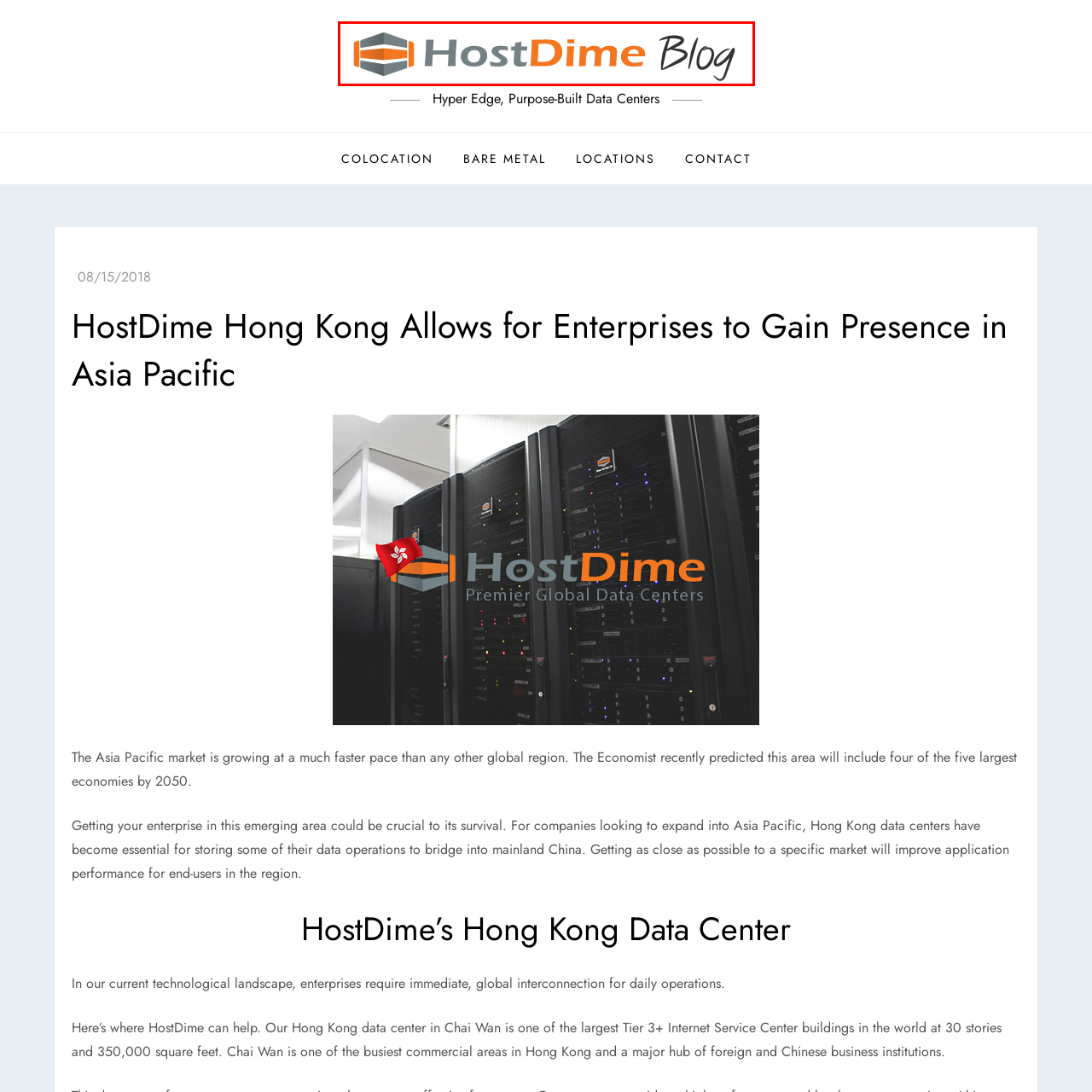What region is highlighted in the blog?
Please analyze the segment of the image inside the red bounding box and respond with a single word or phrase.

Asia Pacific